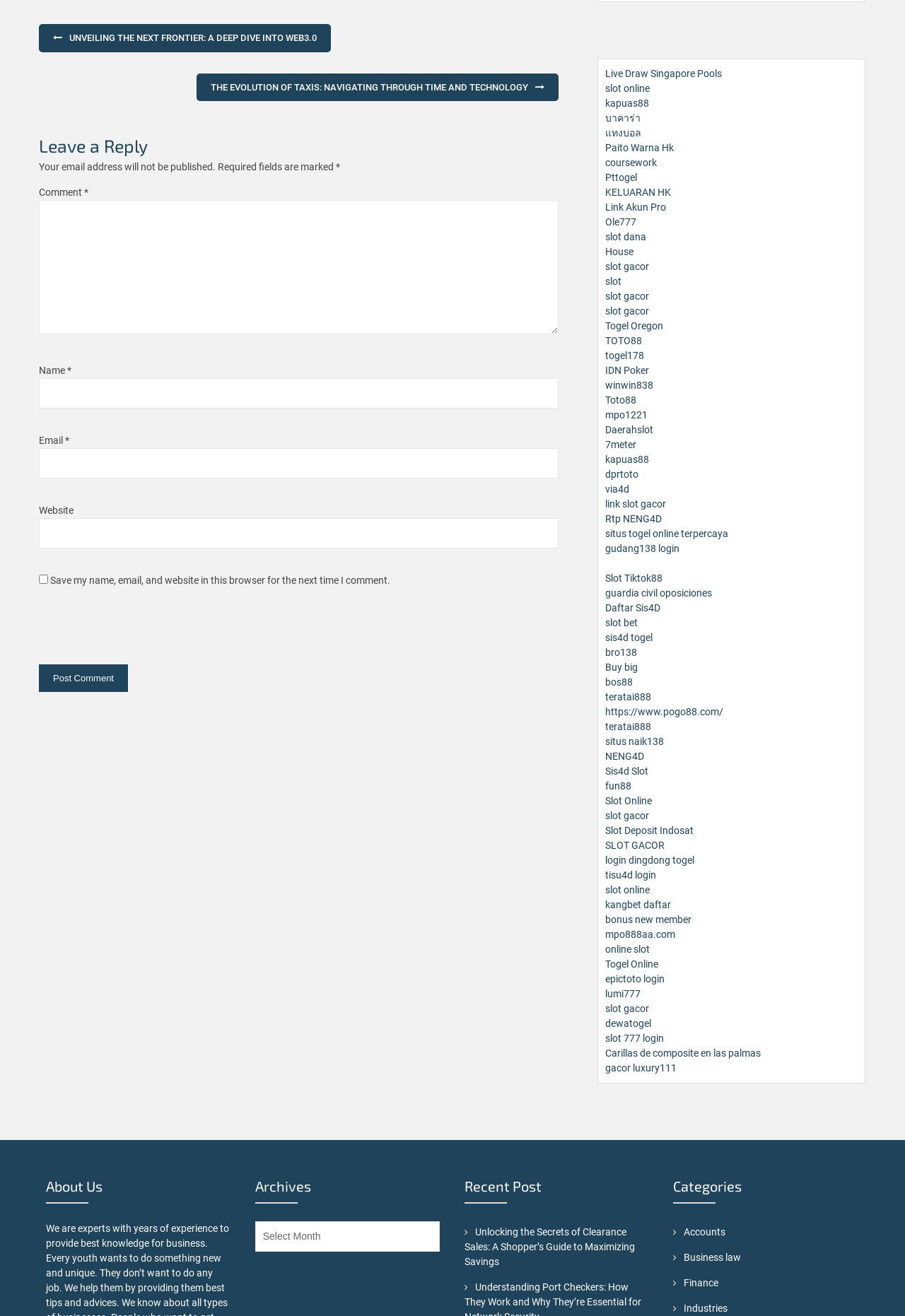How many links are present in the sidebar?
Offer a detailed and exhaustive answer to the question.

I can see that there are 35 links present in the sidebar, which are listed below the main content area of the webpage. These links appear to be related to online gaming and betting websites.